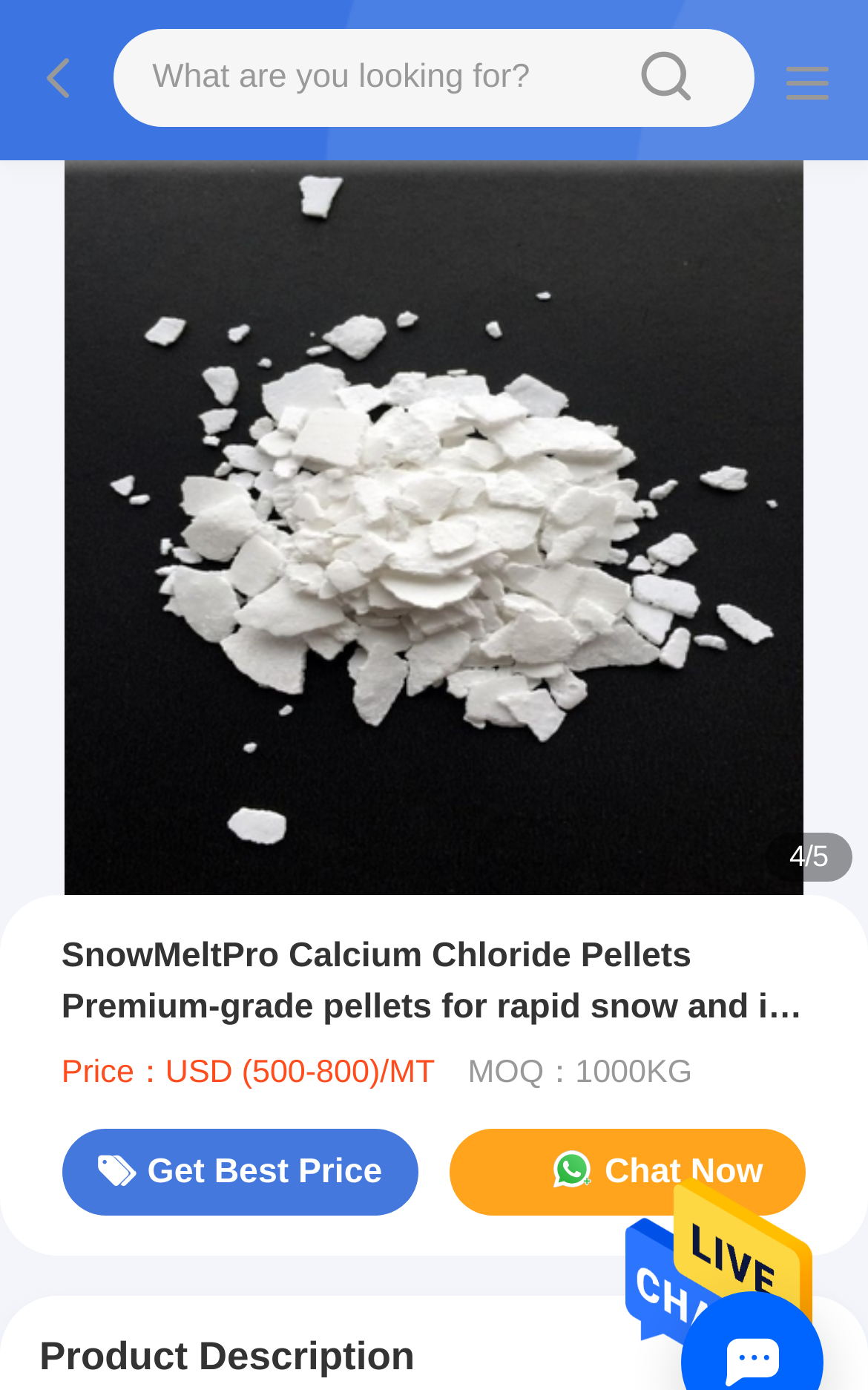Using the provided element description: "Chat Now", identify the bounding box coordinates. The coordinates should be four floats between 0 and 1 in the order [left, top, right, bottom].

[0.517, 0.811, 0.929, 0.875]